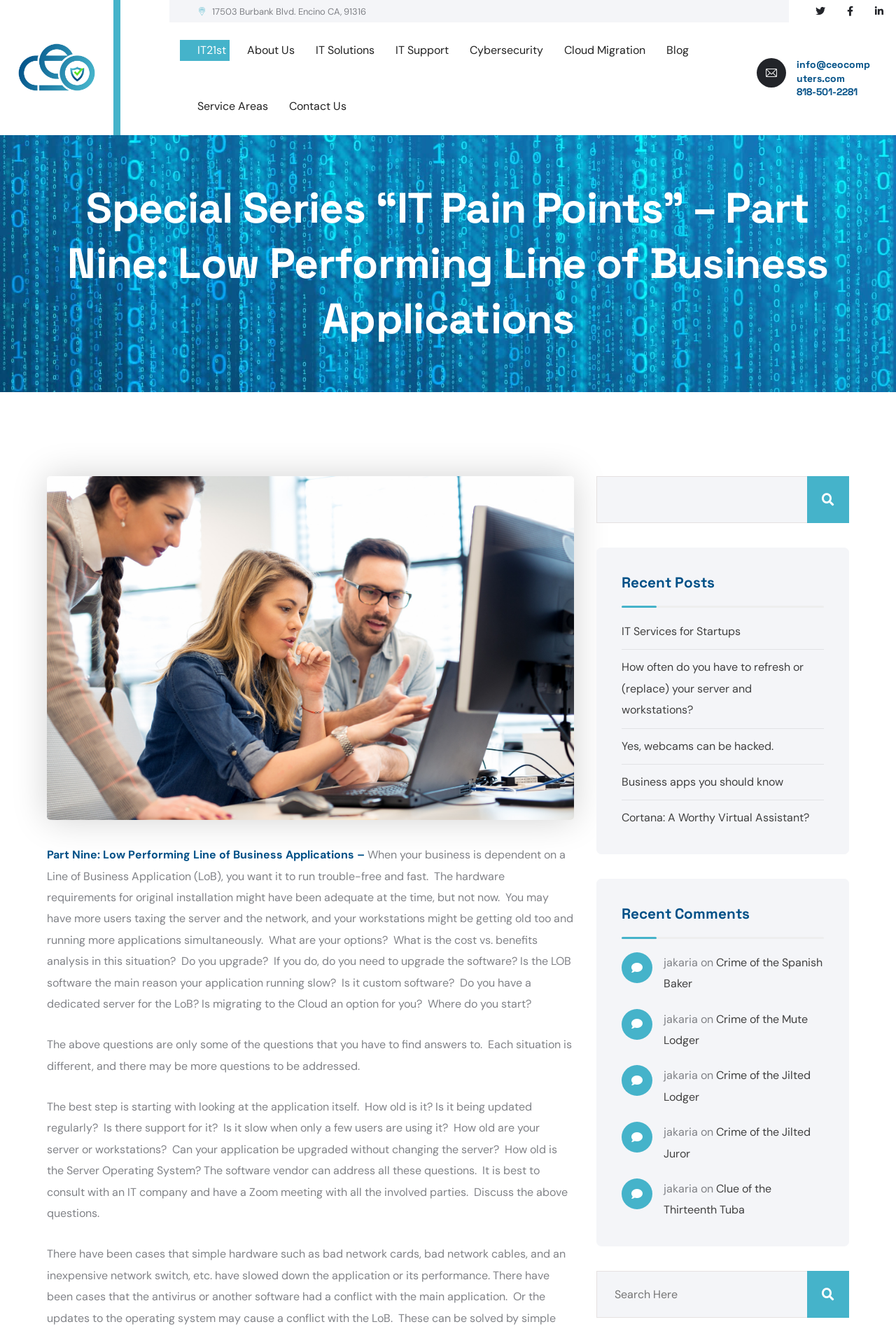Locate the bounding box coordinates of the element to click to perform the following action: 'Click the 'Cloud Migration' link'. The coordinates should be given as four float values between 0 and 1, in the form of [left, top, right, bottom].

[0.61, 0.03, 0.724, 0.046]